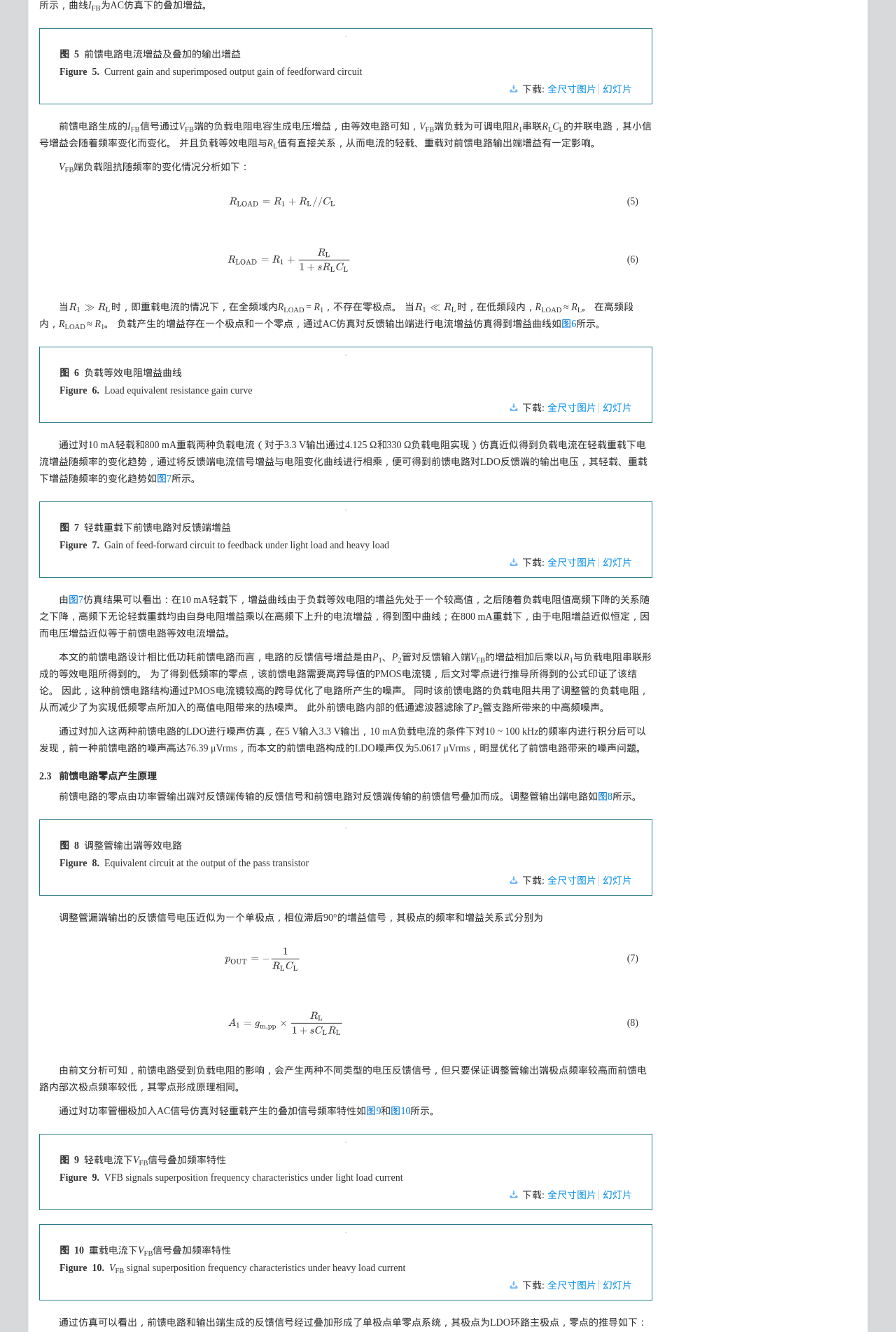What is the relationship between the load resistance and the output gain?
By examining the image, provide a one-word or phrase answer.

directly related